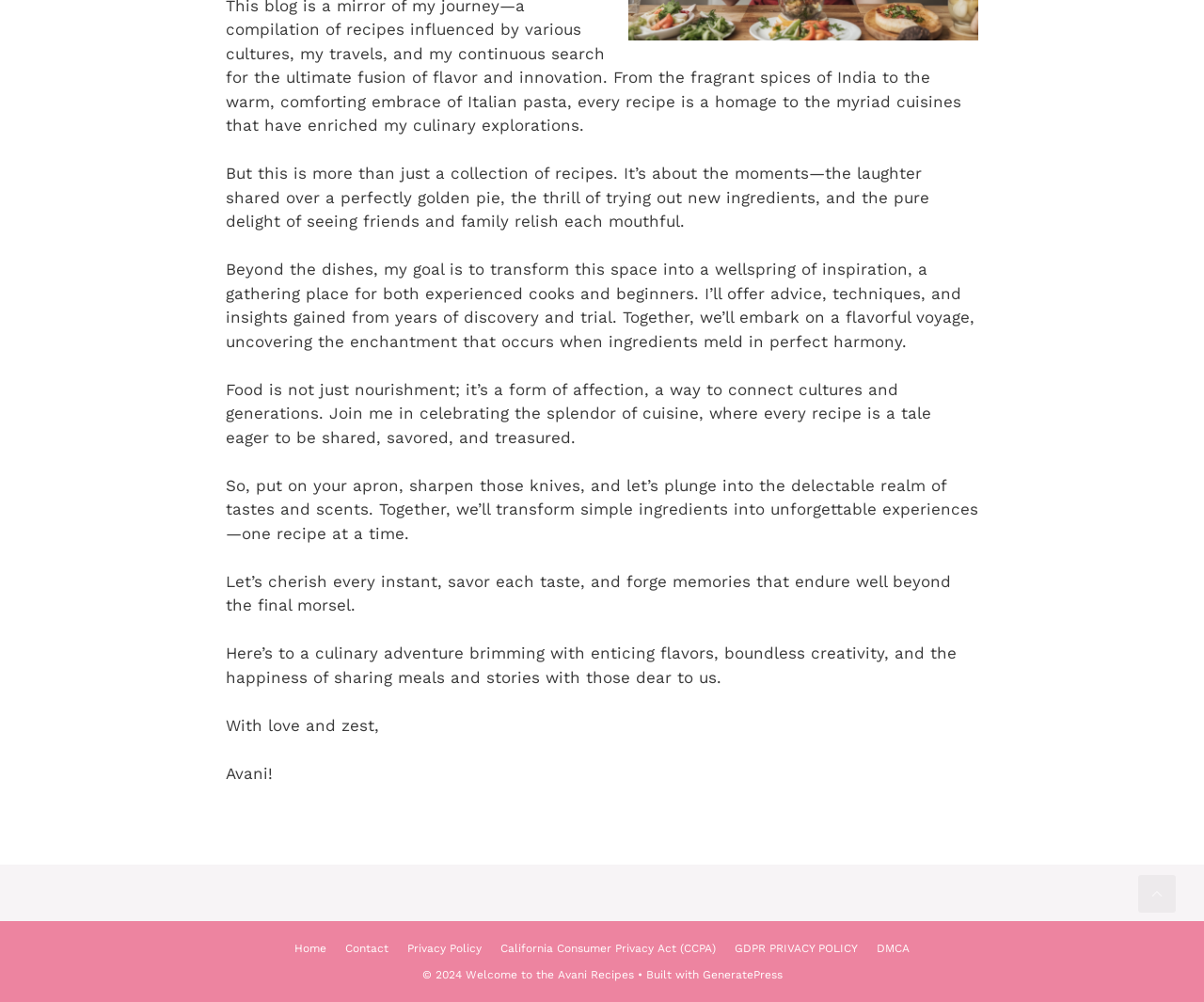What is the tone of the website?
Give a single word or phrase as your answer by examining the image.

Warm and inviting